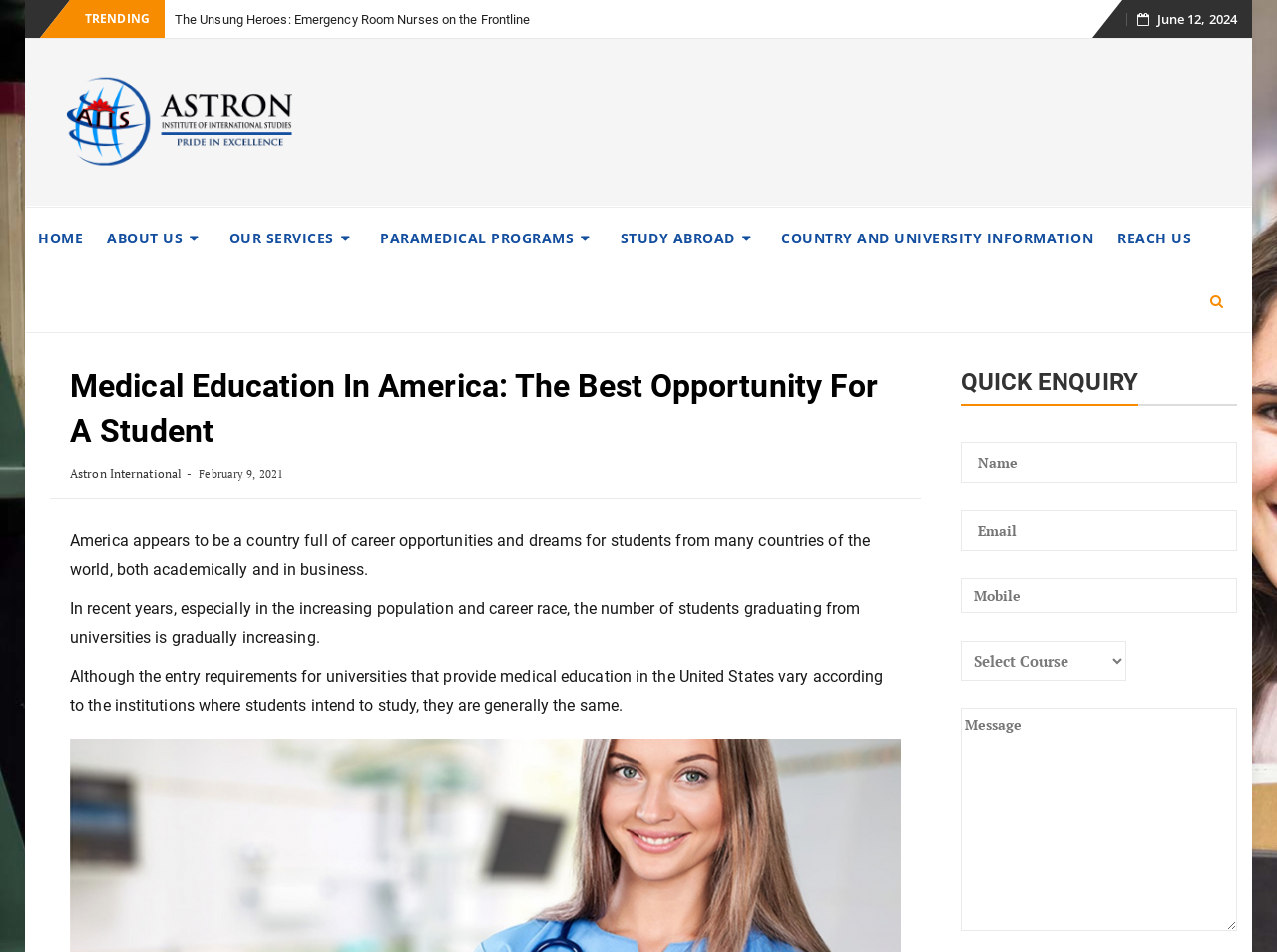Please answer the following question using a single word or phrase: What is the country mentioned in the first paragraph?

America